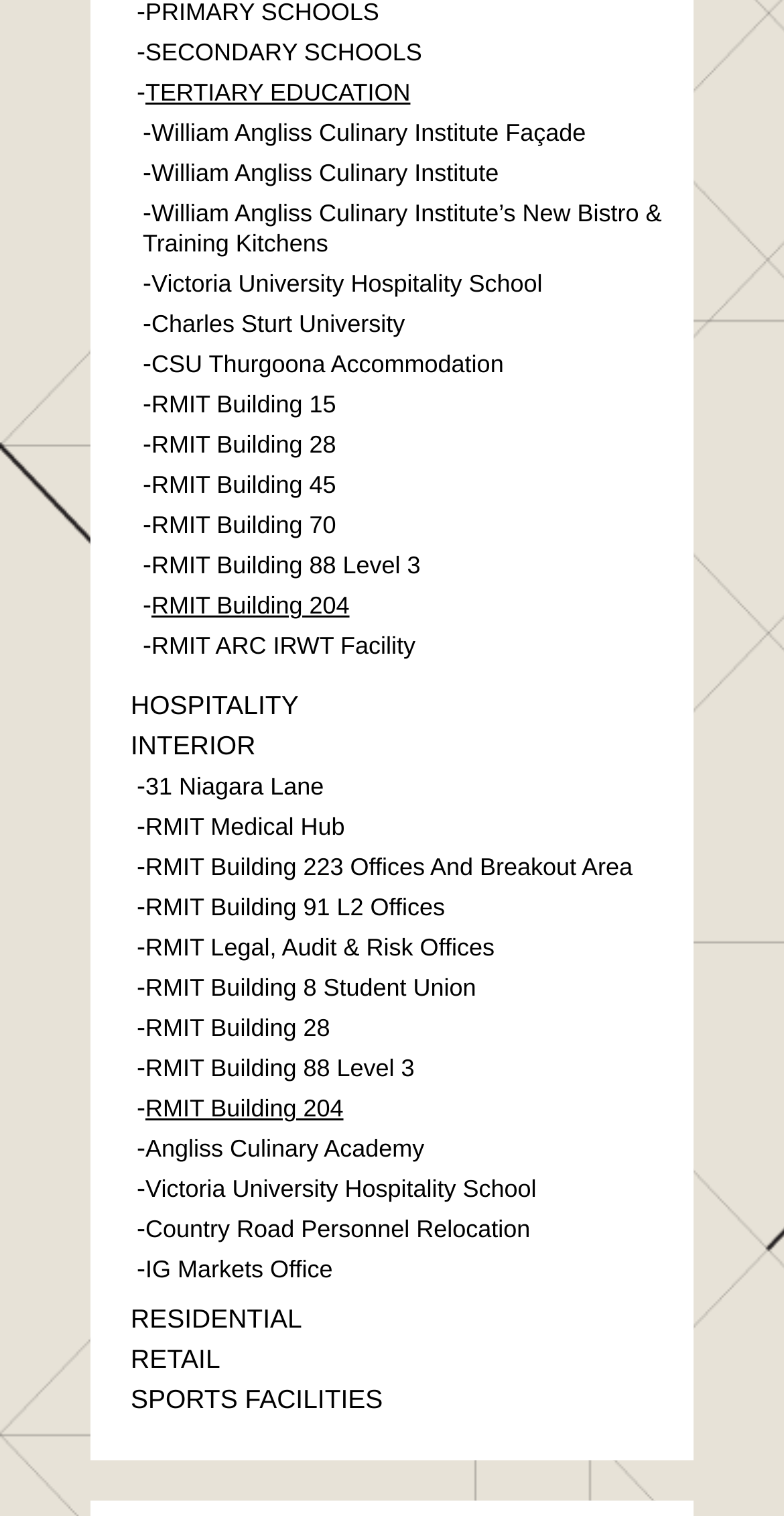Give the bounding box coordinates for the element described as: "SECONDARY SCHOOLS".

[0.185, 0.025, 0.538, 0.044]